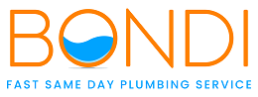What is the focus of the plumbing service offered?
Can you offer a detailed and complete answer to this question?

The tagline 'FAST SAME DAY PLUMBING SERVICE' is presented in bright blue letters, highlighting the prompt service offered to customers, which is the key focus of the plumbing service.